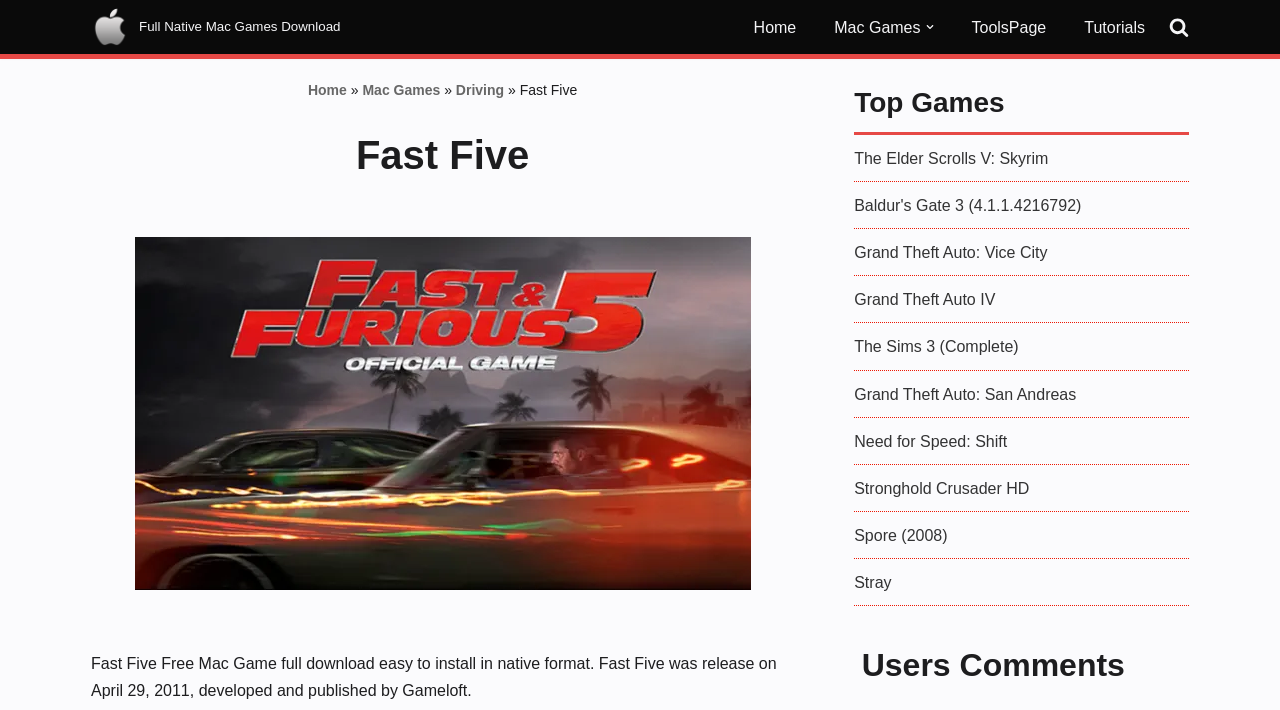What is the purpose of the 'Search' button?
Provide a short answer using one word or a brief phrase based on the image.

To search for games